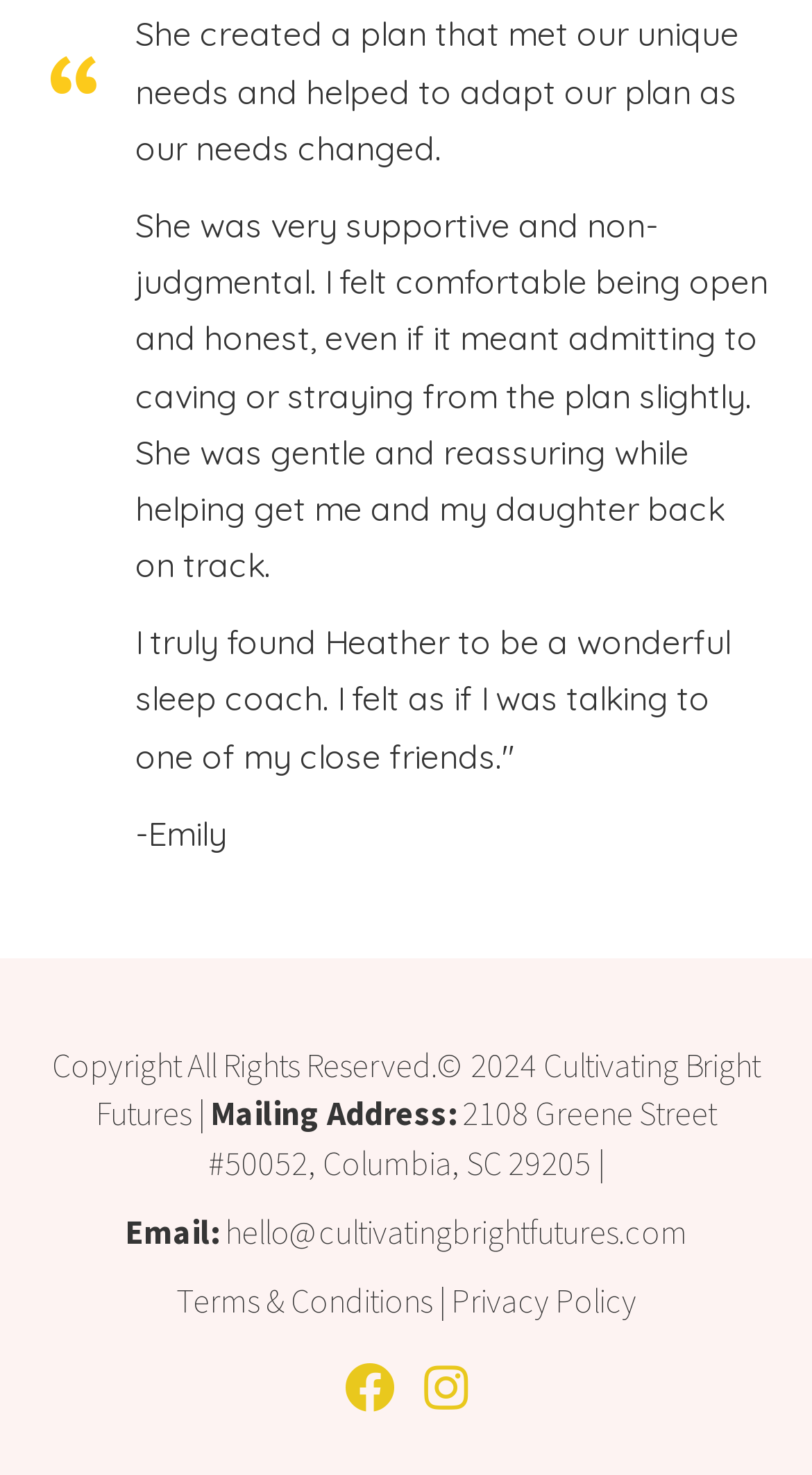Bounding box coordinates are specified in the format (top-left x, top-left y, bottom-right x, bottom-right y). All values are floating point numbers bounded between 0 and 1. Please provide the bounding box coordinate of the region this sentence describes: Cultivating Bright Futures

[0.118, 0.708, 0.936, 0.769]